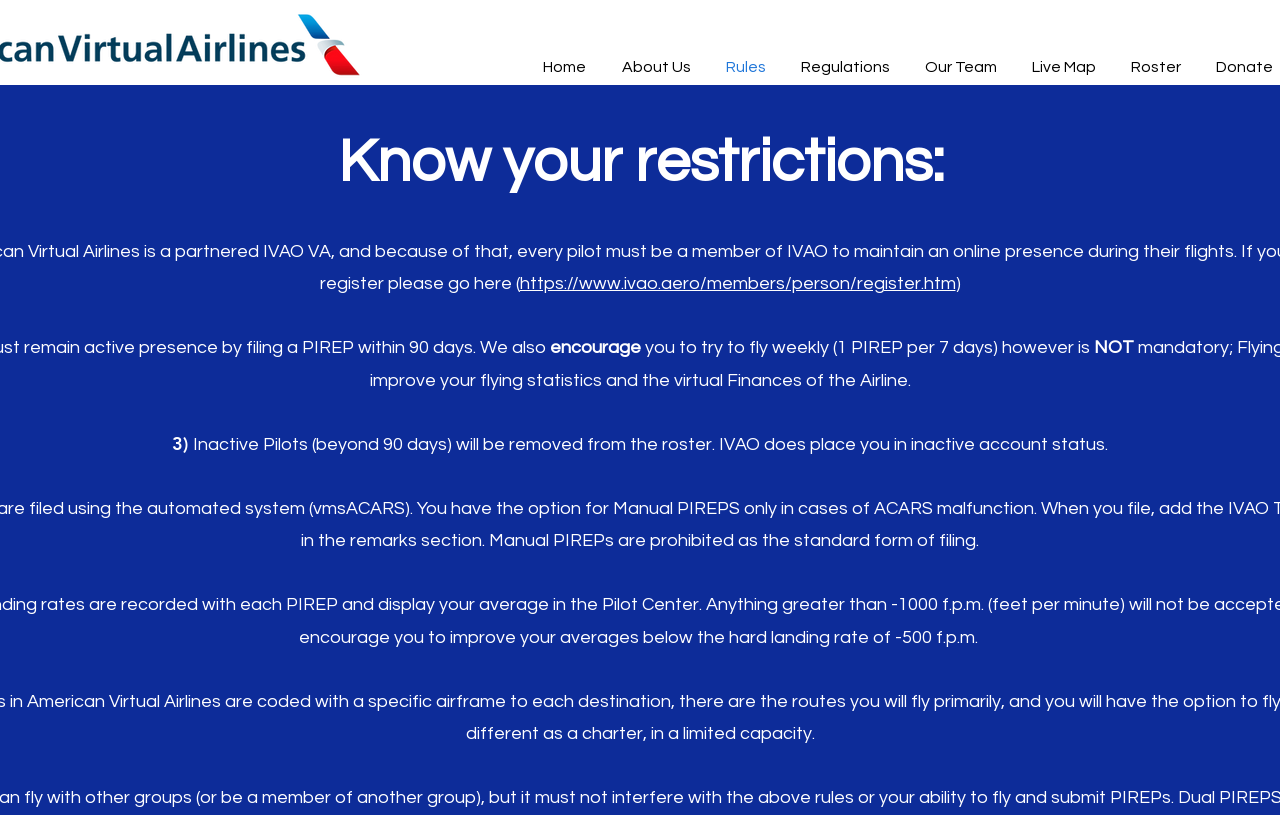Identify the primary heading of the webpage and provide its text.

Know your restrictions: